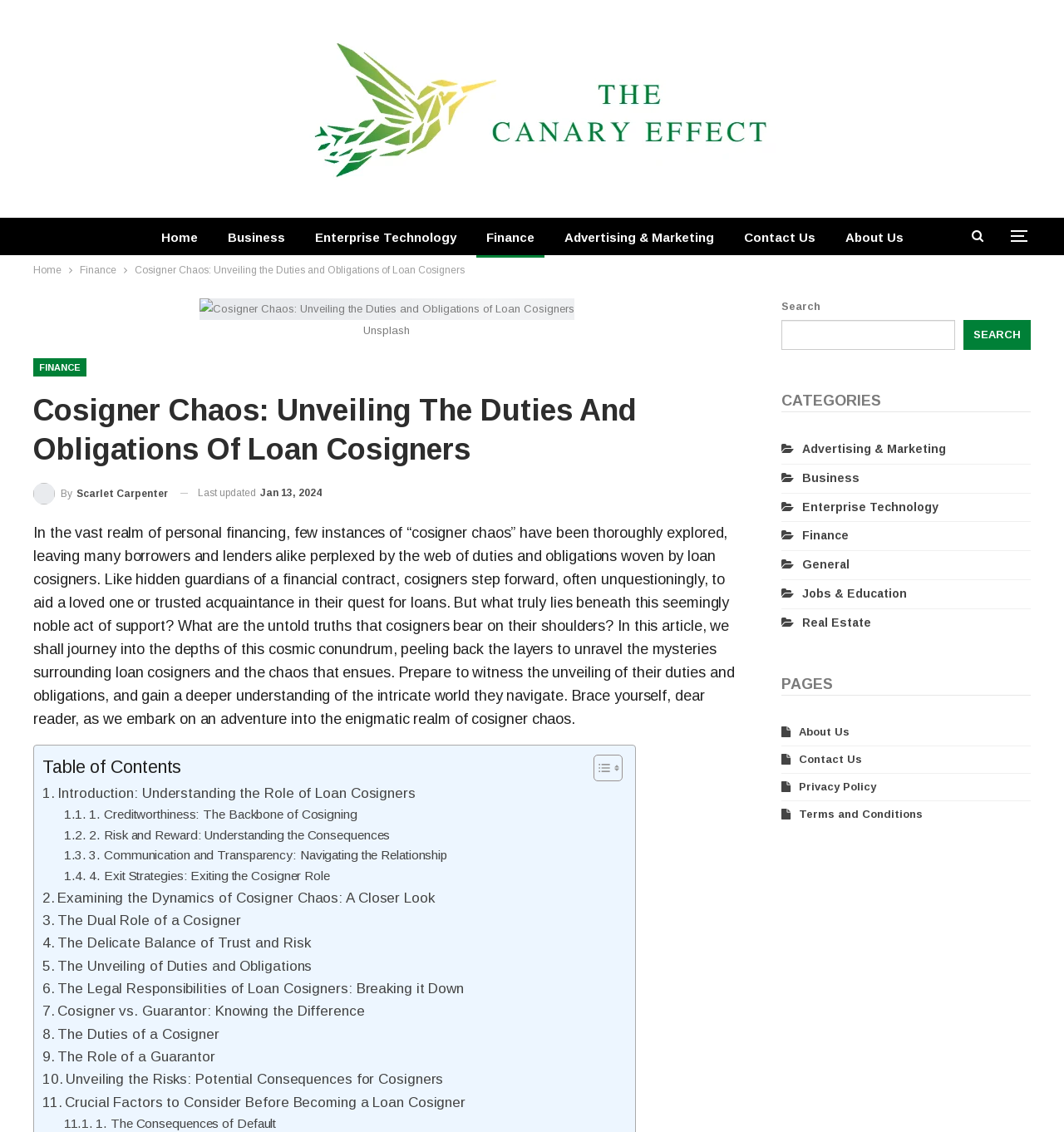Can you show the bounding box coordinates of the region to click on to complete the task described in the instruction: "Toggle the table of contents"?

[0.546, 0.666, 0.581, 0.691]